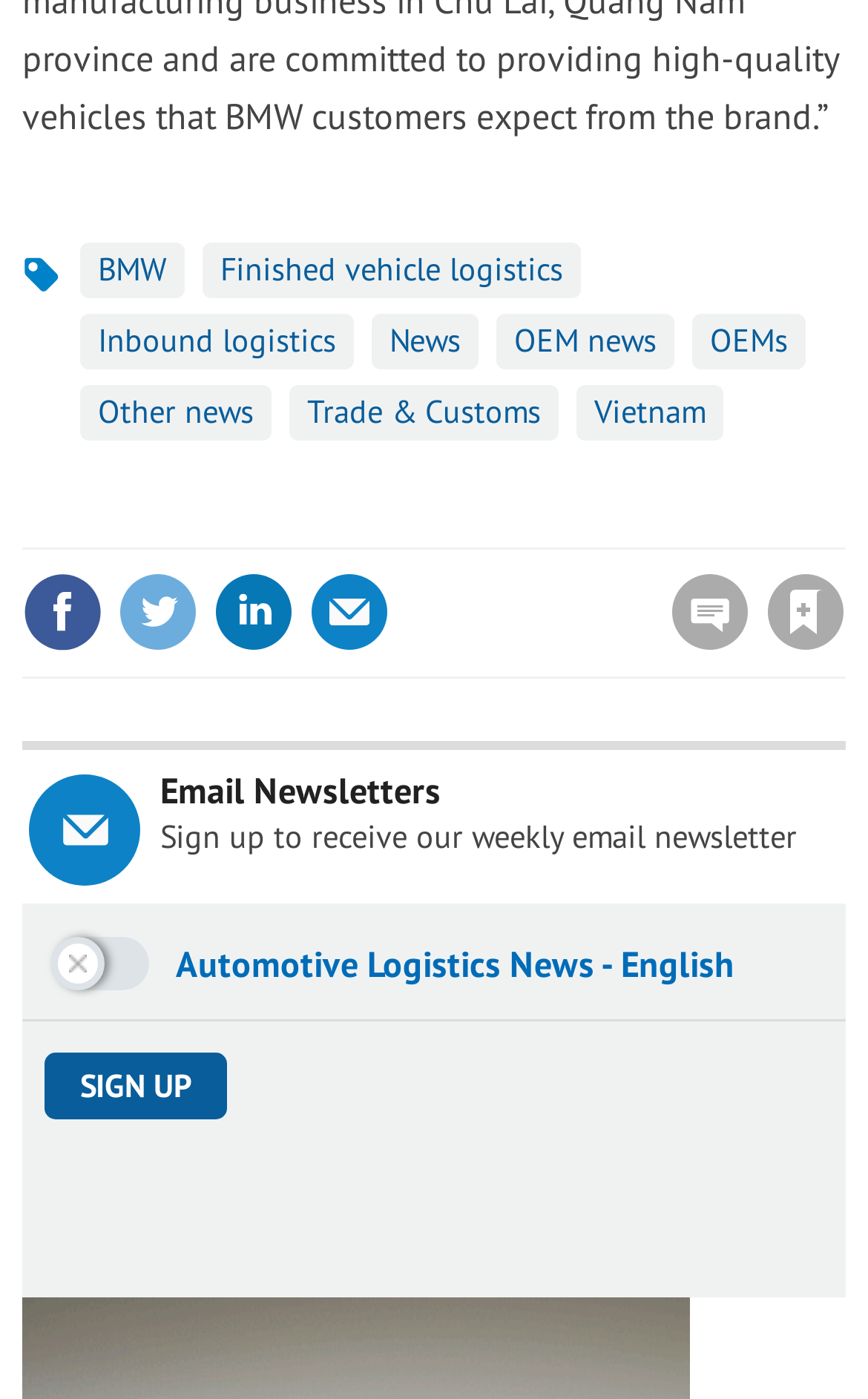How many news categories are listed?
Please use the image to provide a one-word or short phrase answer.

6